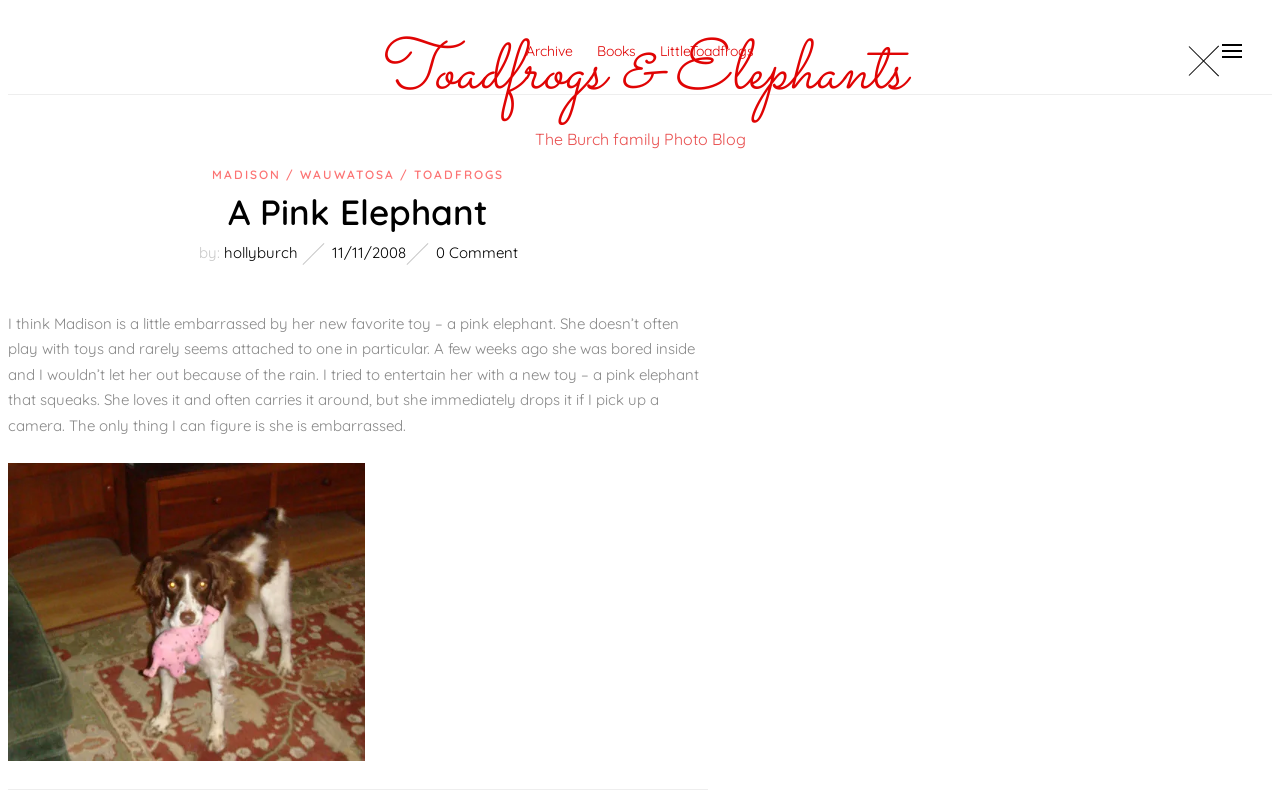Give a one-word or short-phrase answer to the following question: 
What is the name of the blog?

The Burch family Photo Blog